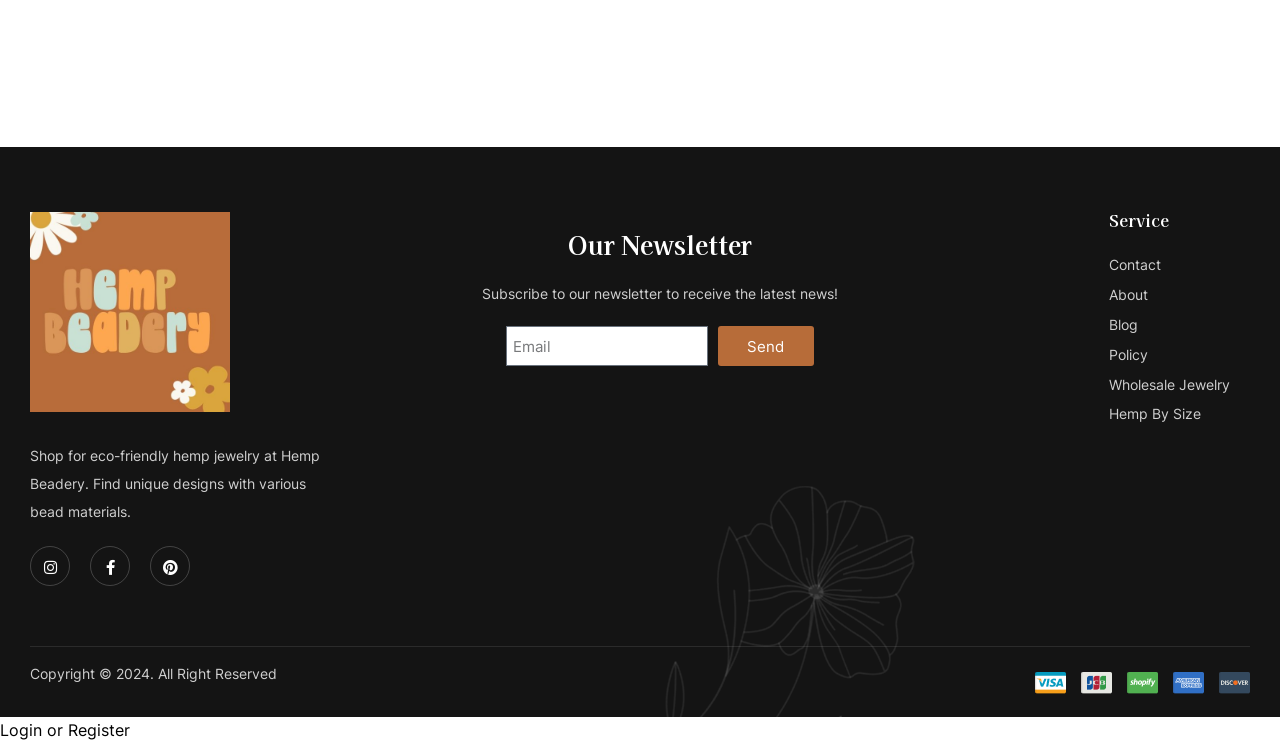Pinpoint the bounding box coordinates of the element you need to click to execute the following instruction: "Visit the blog". The bounding box should be represented by four float numbers between 0 and 1, in the format [left, top, right, bottom].

[0.866, 0.421, 0.97, 0.453]